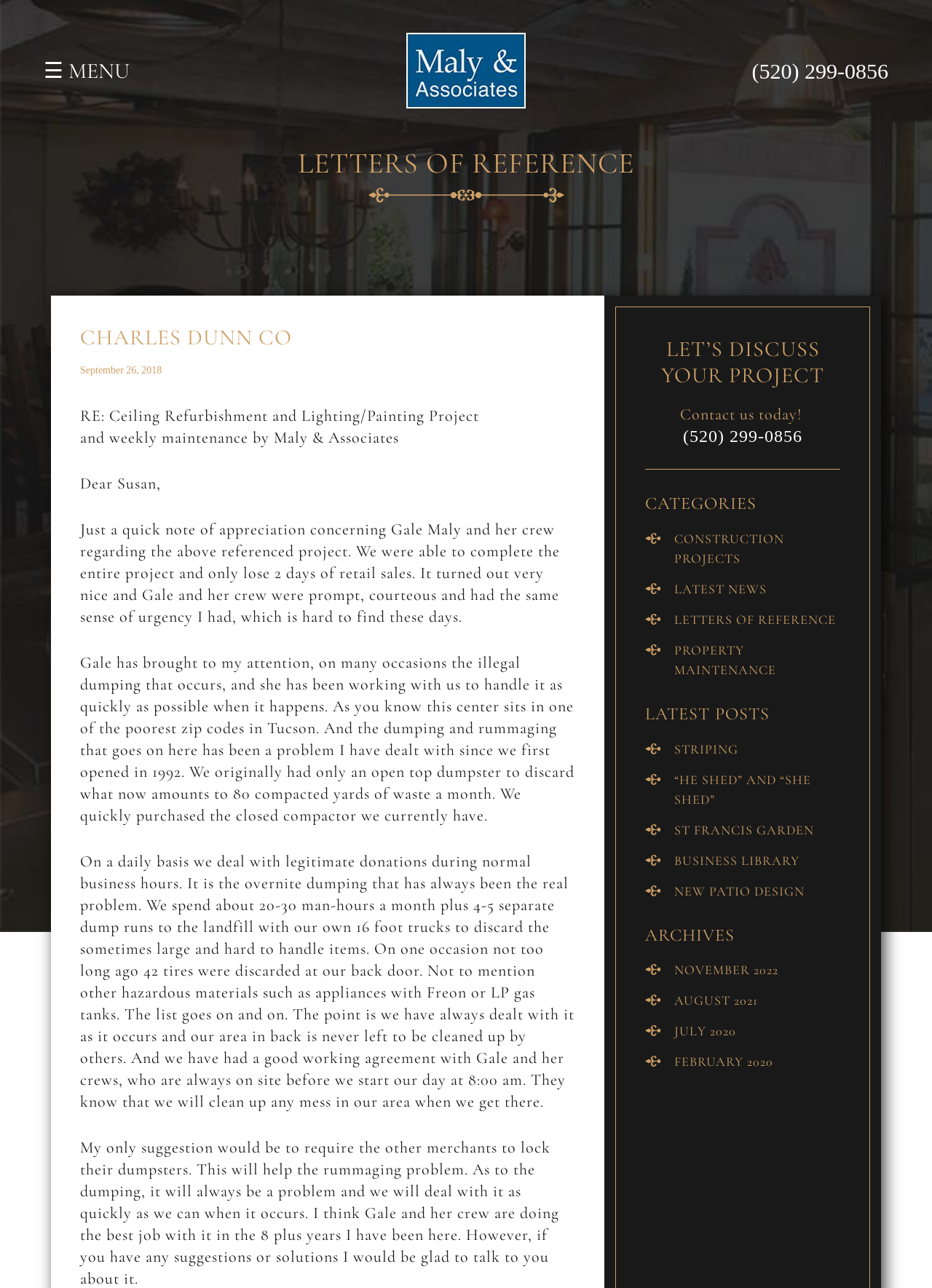Could you highlight the region that needs to be clicked to execute the instruction: "Read the letter of reference"?

[0.32, 0.0, 0.68, 0.157]